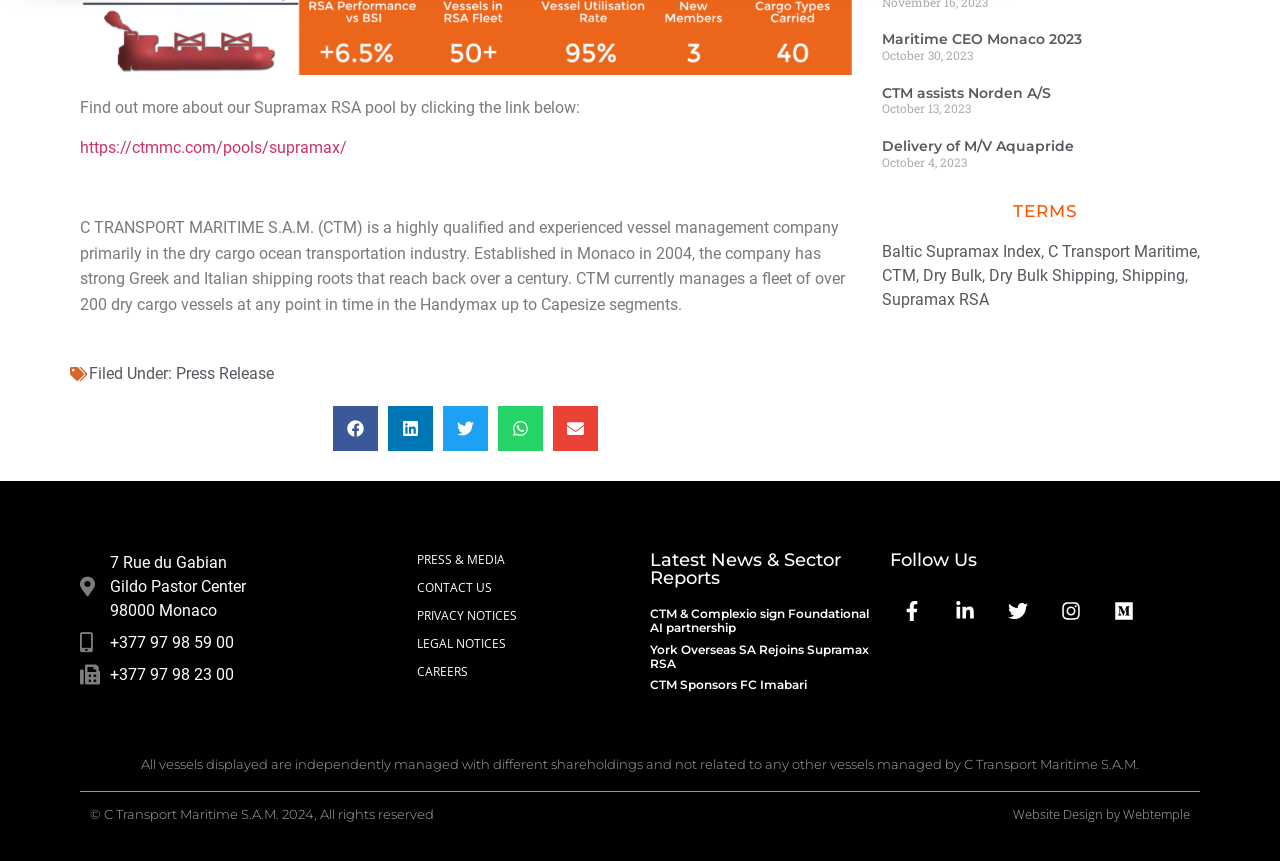How many articles are there in the 'Latest News & Sector Reports' section?
Provide a thorough and detailed answer to the question.

In the 'Latest News & Sector Reports' section, there are three articles with headings 'CTM & Complexio sign Foundational AI partnership', 'York Overseas SA Rejoins Supramax RSA', and 'CTM Sponsors FC Imabari', which makes a total of 3 articles.